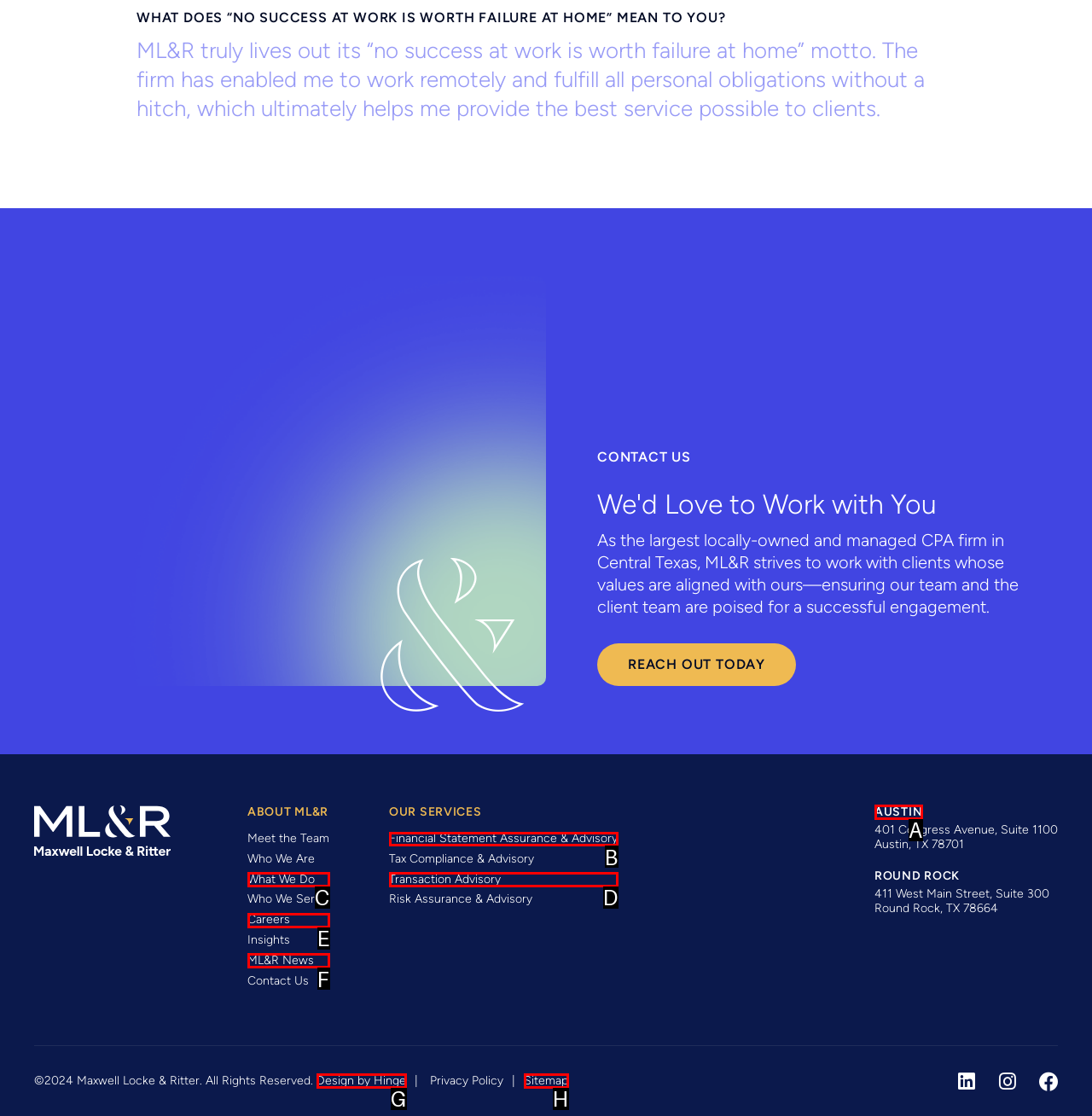Given the description: Financial Statement Assurance & Advisory, identify the matching HTML element. Provide the letter of the correct option.

B